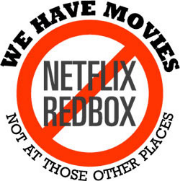What platforms are crossed out?
Offer a detailed and full explanation in response to the question.

The central message of the image emphasizes the uniqueness of the selection available at this video store network by crossing out popular platforms like Netflix and Redbox in a diagonal fashion, implying that the service offers movies not available on these platforms.